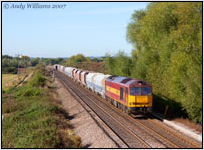What is the destination of the 6M11 train?
Please provide a single word or phrase as your answer based on the image.

Peak Forest